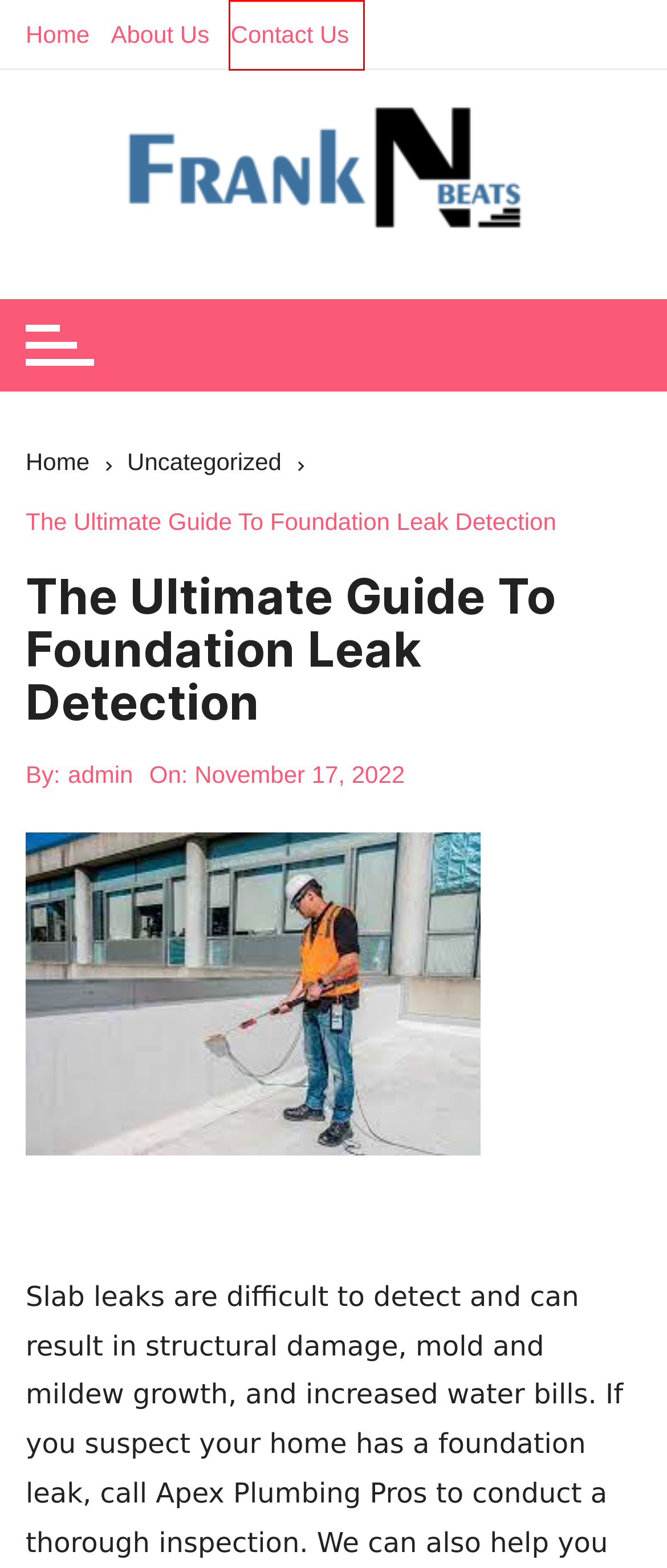Review the webpage screenshot and focus on the UI element within the red bounding box. Select the best-matching webpage description for the new webpage that follows after clicking the highlighted element. Here are the candidates:
A. May 2023 - Frank N Beats
B. Existence Archives - Frank N Beats
C. Real Estate Archives - Frank N Beats
D. About Us - Frank N Beats
E. Frank N Beats | General Blog
F. Contact Us - Frank N Beats
G. Uncategorized Archives - Frank N Beats
H. Packages Archives - Frank N Beats

F